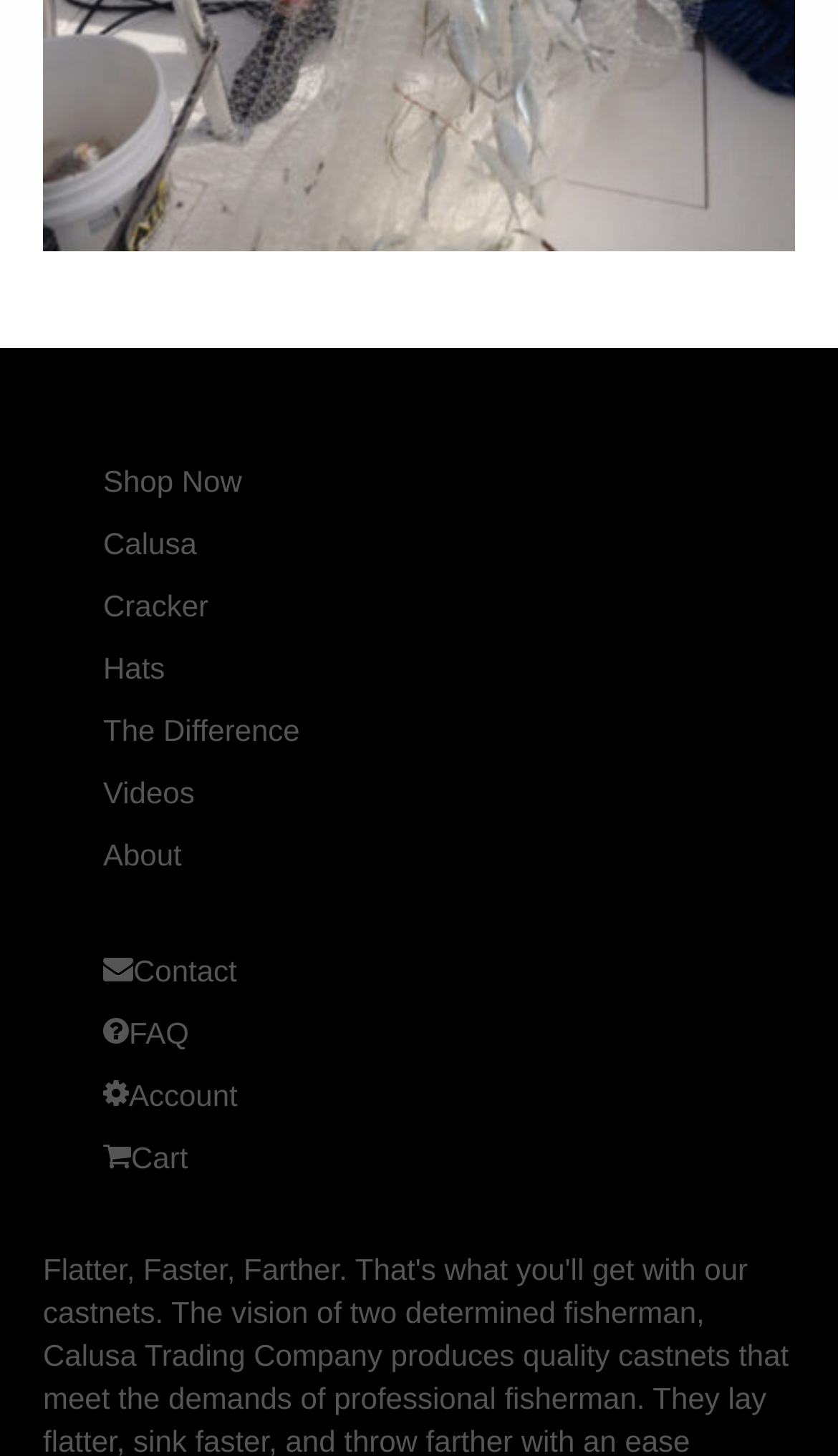Are there any multimedia elements on the webpage?
Answer the question with just one word or phrase using the image.

Yes, videos